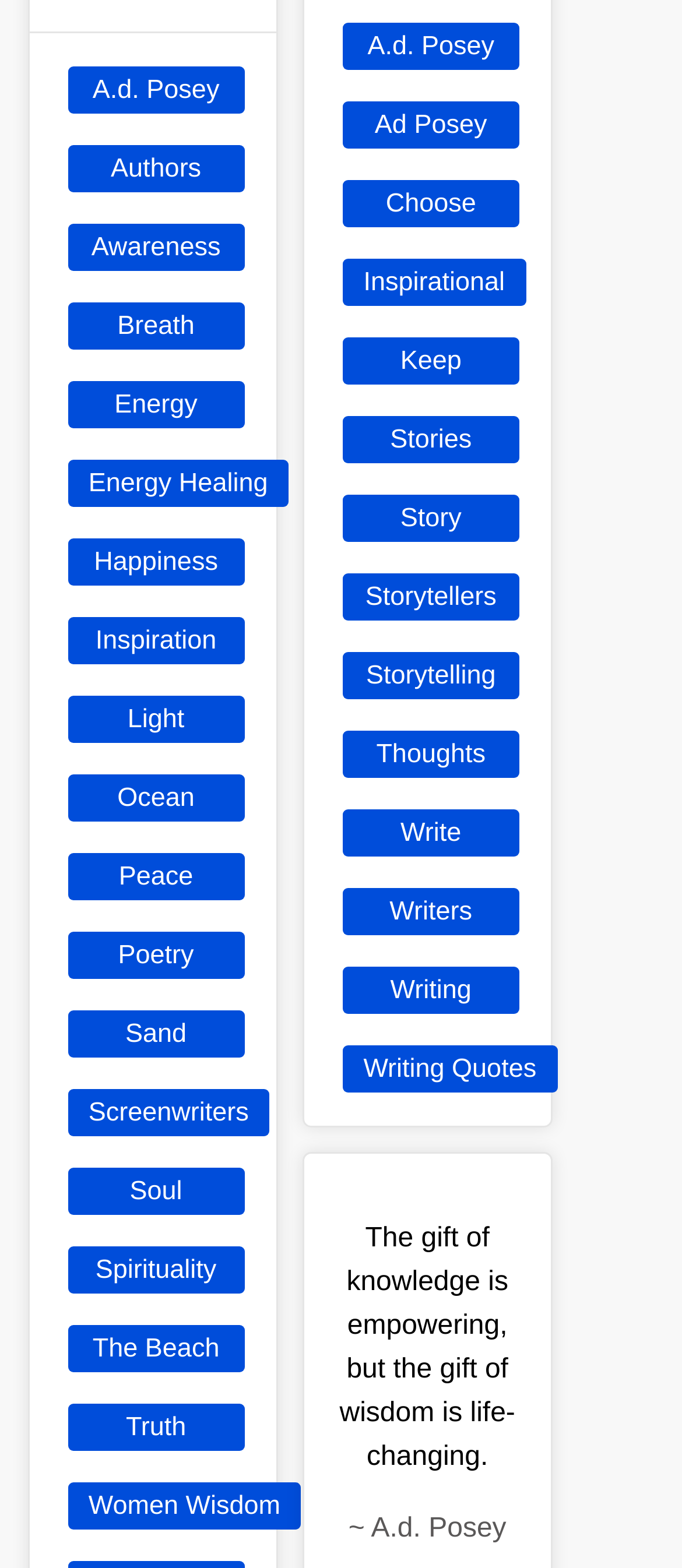Please specify the bounding box coordinates of the area that should be clicked to accomplish the following instruction: "Read about 'Spirituality'". The coordinates should consist of four float numbers between 0 and 1, i.e., [left, top, right, bottom].

[0.099, 0.794, 0.358, 0.825]